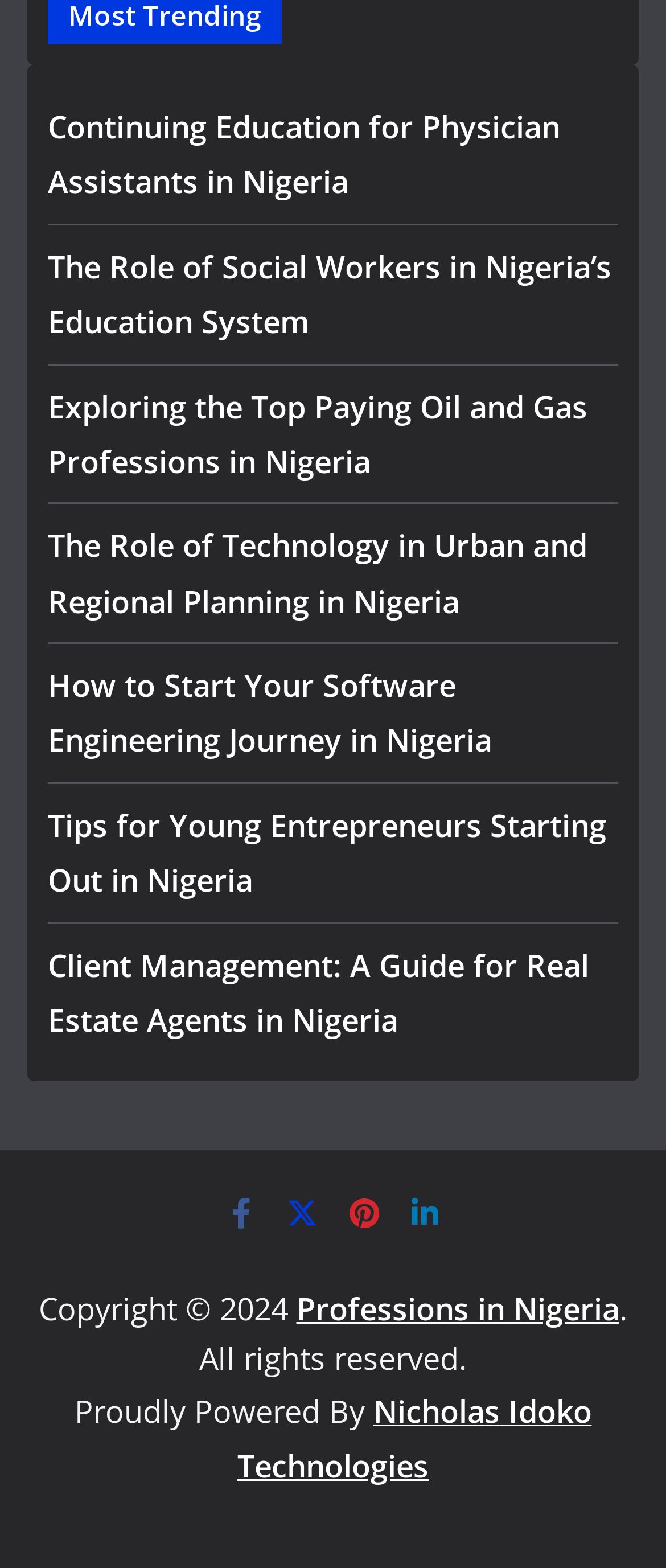Specify the bounding box coordinates of the element's region that should be clicked to achieve the following instruction: "Click Leave a Comment link". The bounding box coordinates consist of four float numbers between 0 and 1, in the format [left, top, right, bottom].

None